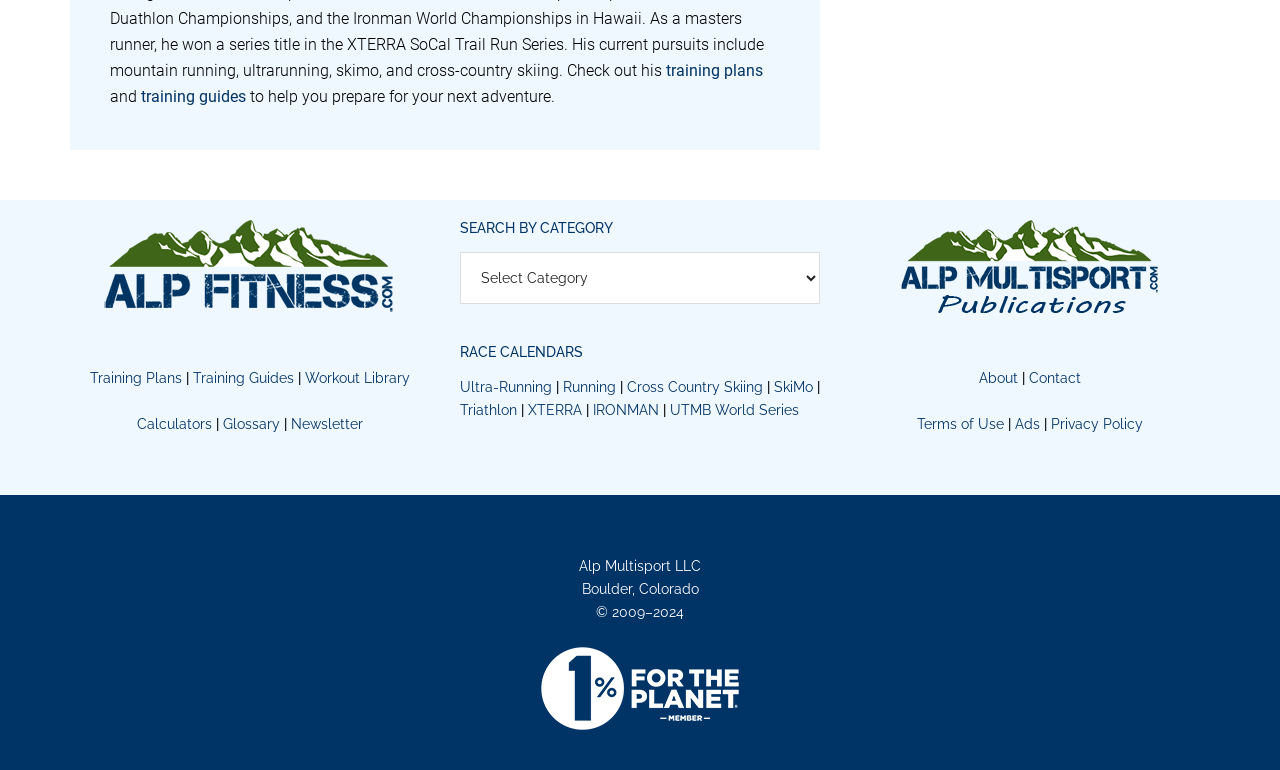What is the purpose of the 'Search by Category' combobox?
Using the image, elaborate on the answer with as much detail as possible.

The 'Search by Category' combobox is a dropdown menu that allows users to select a category to search for, as indicated by the heading 'SEARCH BY CATEGORY' and the combobox element with the label 'Search by Category'.